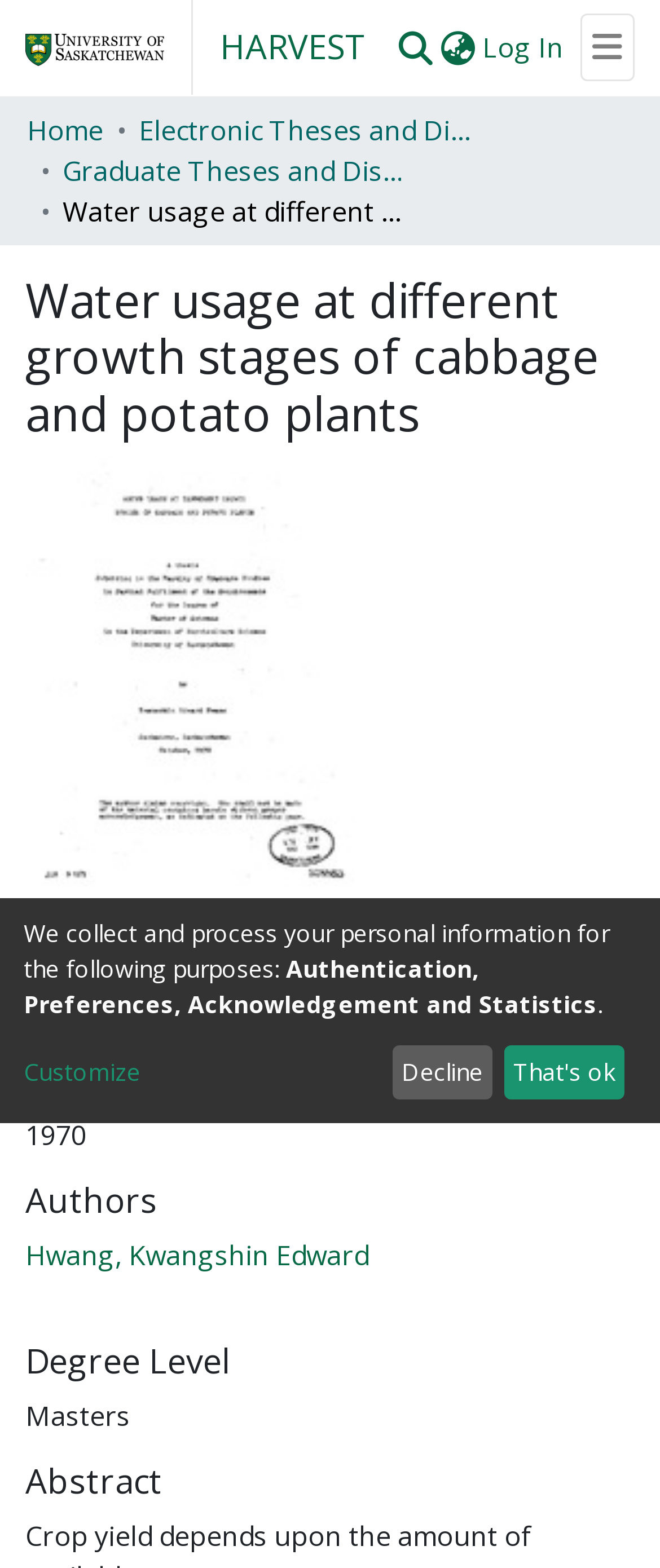Please extract the webpage's main title and generate its text content.

Water usage at different growth stages of cabbage and potato plants